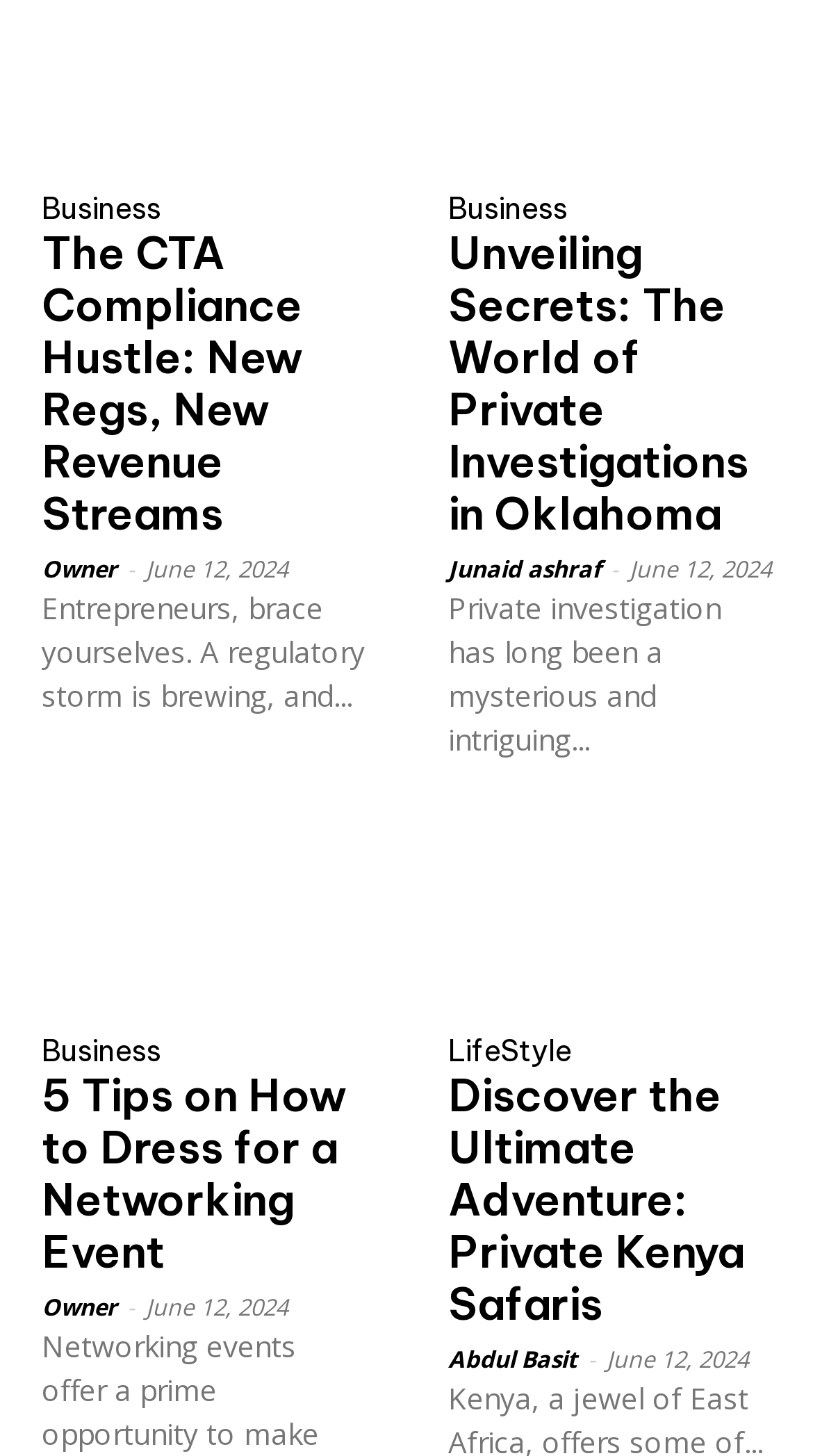Locate the bounding box coordinates of the area you need to click to fulfill this instruction: 'View the post by Junaid ashraf'. The coordinates must be in the form of four float numbers ranging from 0 to 1: [left, top, right, bottom].

[0.551, 0.379, 0.738, 0.401]